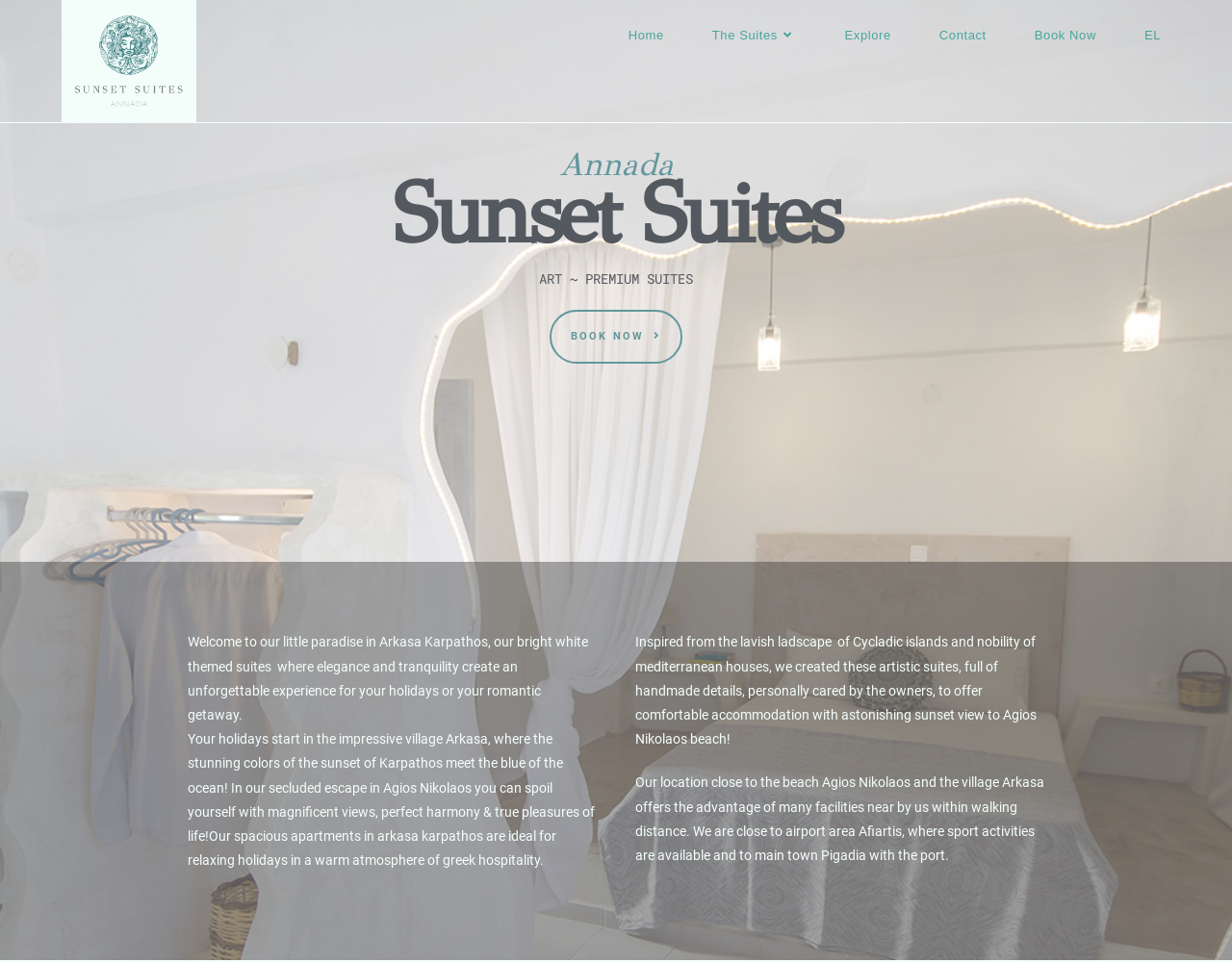Elaborate on the information and visuals displayed on the webpage.

The webpage appears to be a hotel or resort website, specifically showcasing the Ananda Sea View Suites in Arkasa Karpathos. At the top-left corner, there is a logo or image of "Sunset Suites Annada" with a link to it. 

Below the logo, there is a navigation menu with five links: "Home", "The Suites", "Explore", "Contact", and "Book Now", followed by a language selection link "EL". 

On the main content area, there is a prominent heading "Sunset Suites" at the top. Below it, there is a subheading "ART ~ PREMIUM SUITES". 

A "BOOK NOW" link is placed prominently in the middle of the page. 

The main content of the webpage is divided into three paragraphs. The first paragraph welcomes visitors to the resort, describing it as a "little paradise" in Arkasa Karpathos. The second paragraph highlights the location's advantages, mentioning the stunning sunset views, the village of Arkasa, and the beach of Agios Nikolaos. The third paragraph describes the inspiration behind the design of the suites, emphasizing the handmade details and comfortable accommodations with astonishing sunset views.

There are no images on the page apart from the logo or image of "Sunset Suites Annada" at the top-left corner.